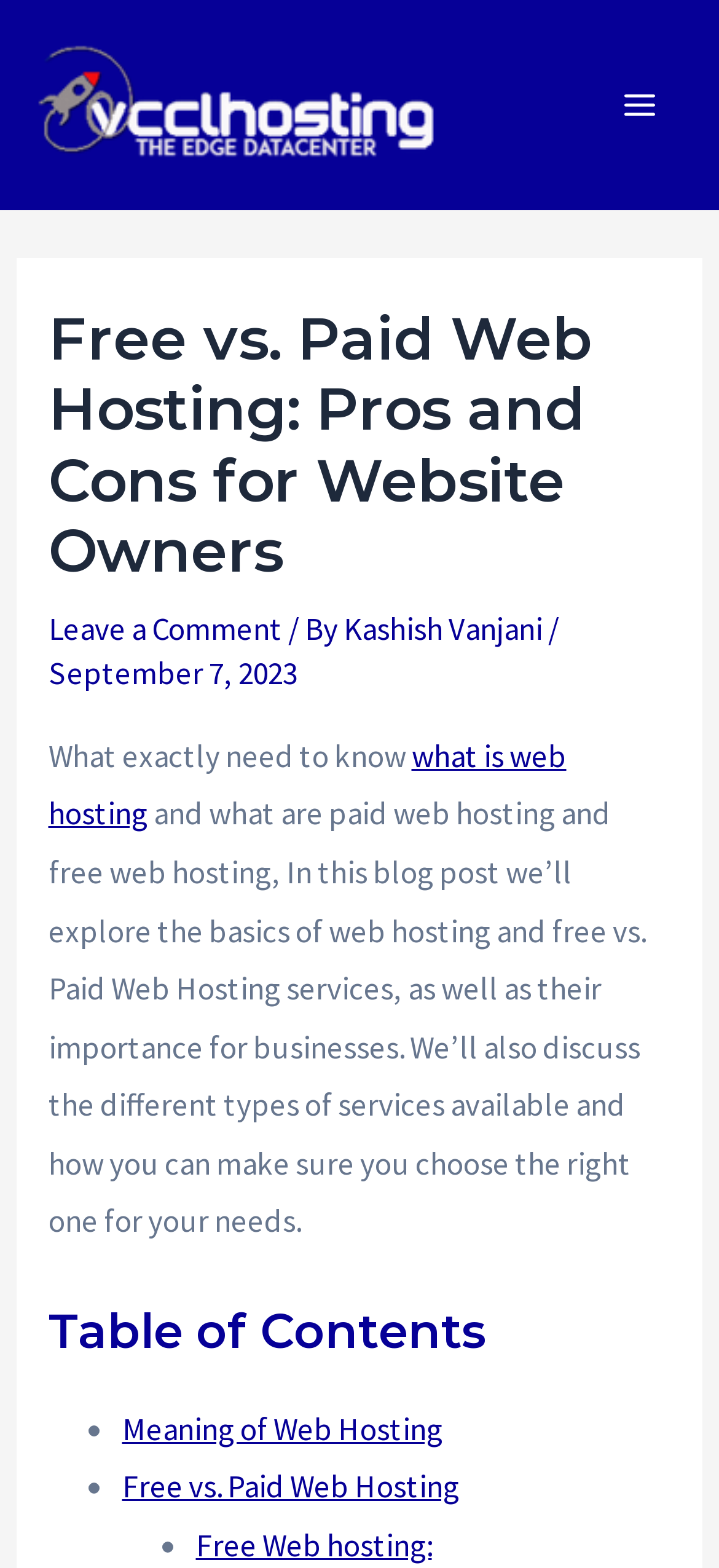Locate the bounding box coordinates of the element that should be clicked to fulfill the instruction: "Open the Main Menu".

[0.832, 0.04, 0.949, 0.094]